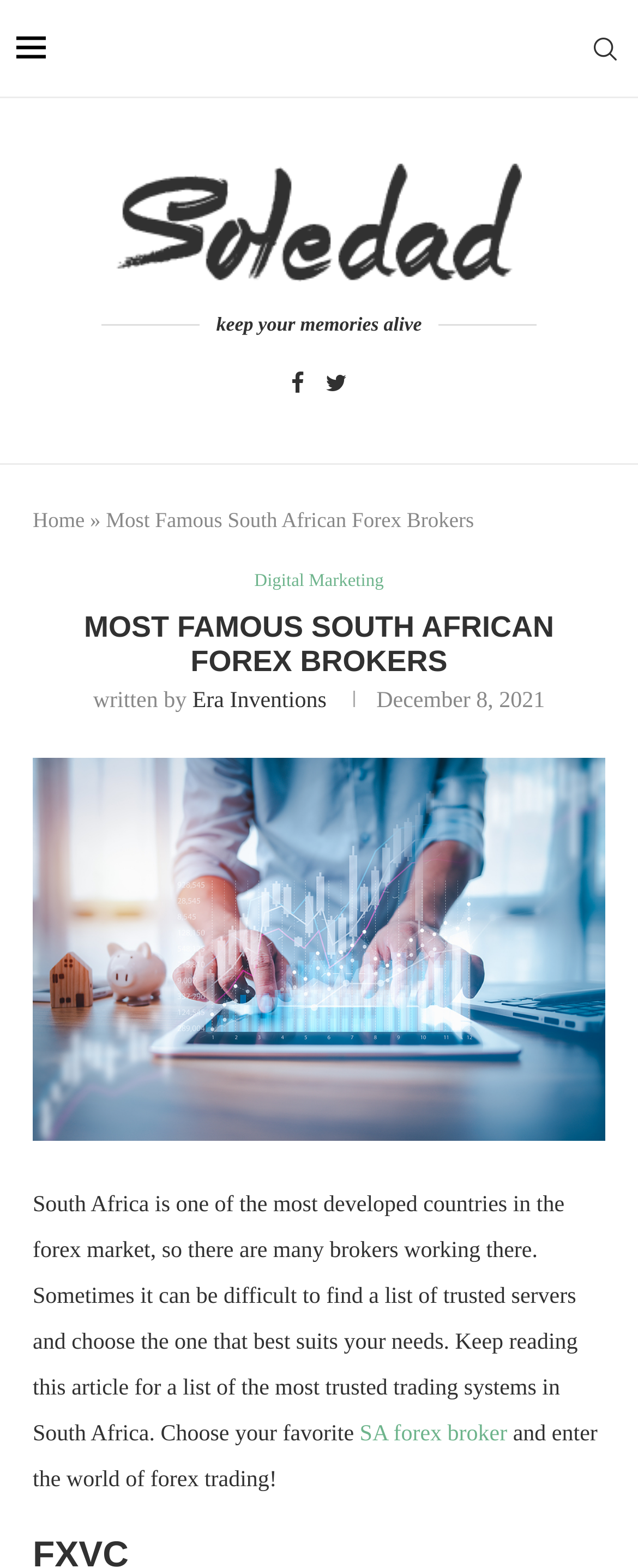Who wrote the article?
With the help of the image, please provide a detailed response to the question.

The author of the article can be found by looking at the link 'Era Inventions' which is preceded by the static text 'written by', indicating that Era Inventions is the author of the article.